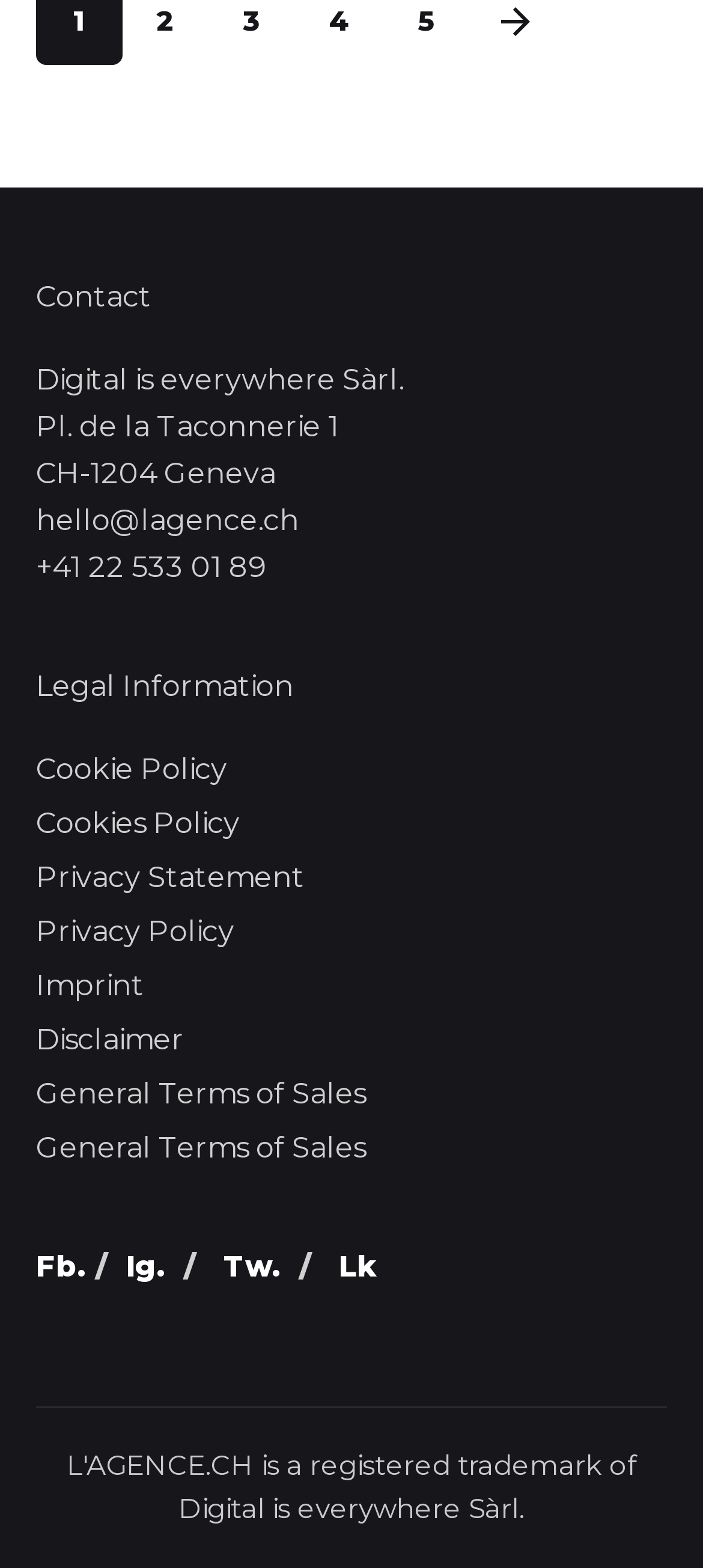Please identify the bounding box coordinates of the clickable area that will fulfill the following instruction: "View contact information". The coordinates should be in the format of four float numbers between 0 and 1, i.e., [left, top, right, bottom].

[0.051, 0.179, 0.215, 0.201]